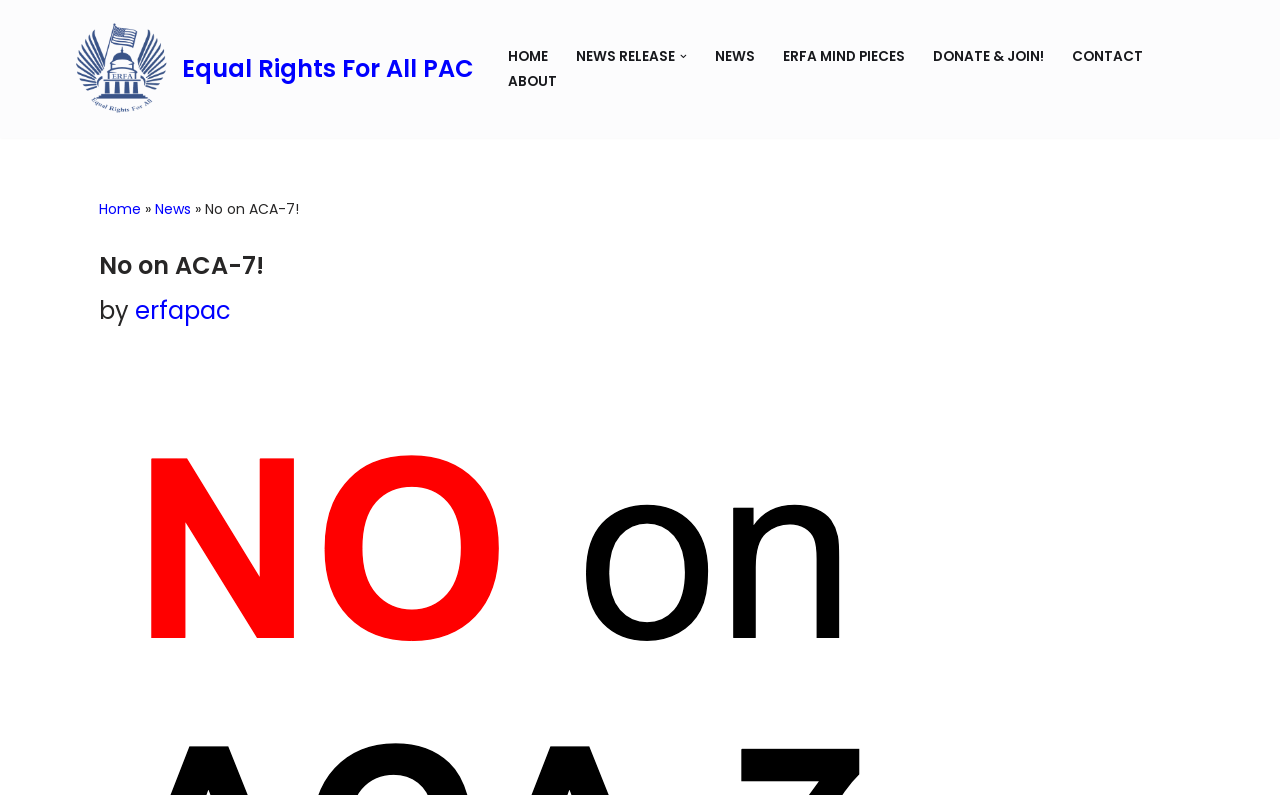What is the logo of the PAC?
Provide a fully detailed and comprehensive answer to the question.

The logo of the PAC can be found in the image element with the description 'Equal Rights for All Logo' which is a child of the link element with the text 'Equal Rights For All PAC'.